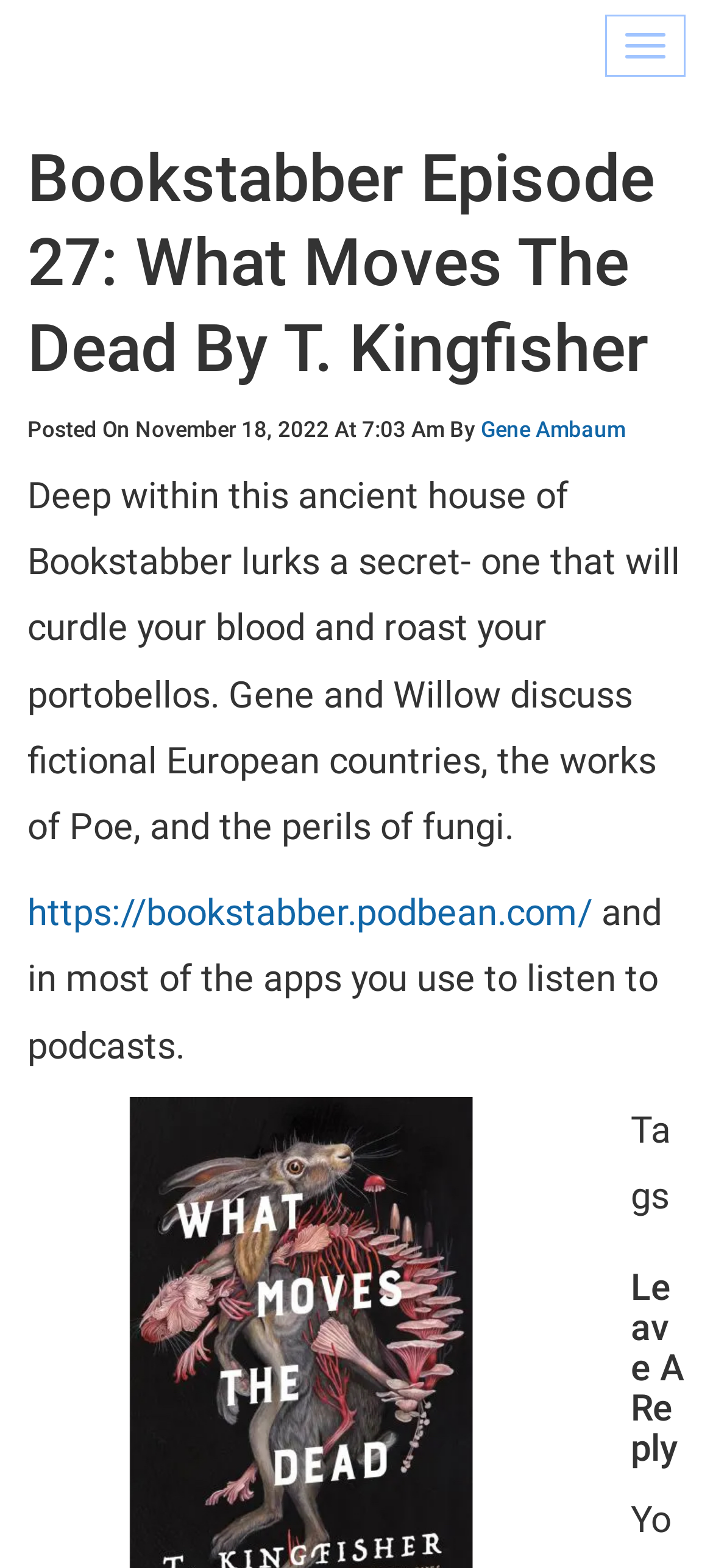Who is the author of this episode?
Could you please answer the question thoroughly and with as much detail as possible?

I found the author's name by looking at the heading that says 'Posted On November 18, 2022 At 7:03 Am By Gene Ambaum'. This heading is located below the main title of the episode and provides information about the author and the posting date.